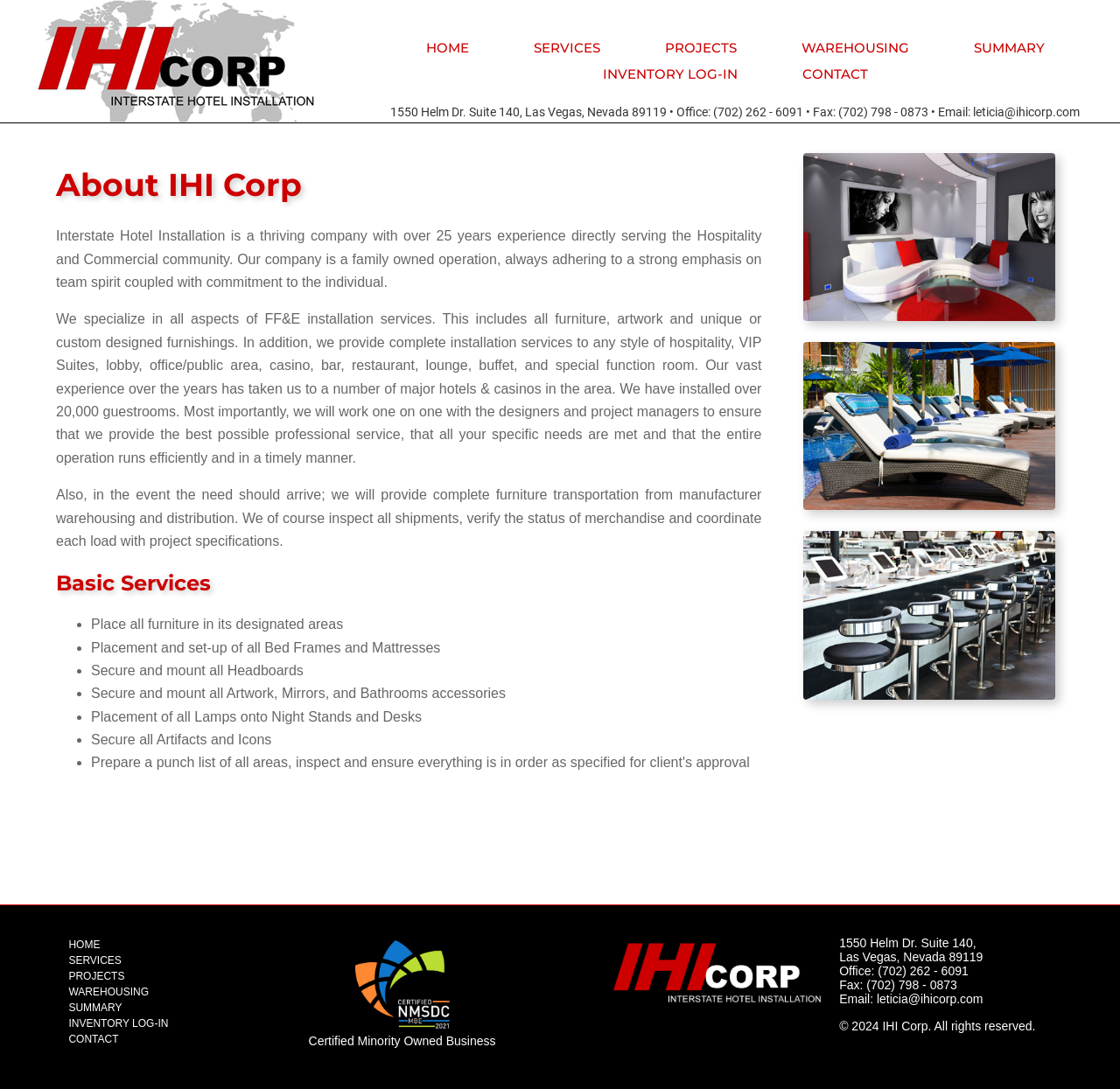What is the certification held by IHI Corp?
Provide a one-word or short-phrase answer based on the image.

NMSDC Certified